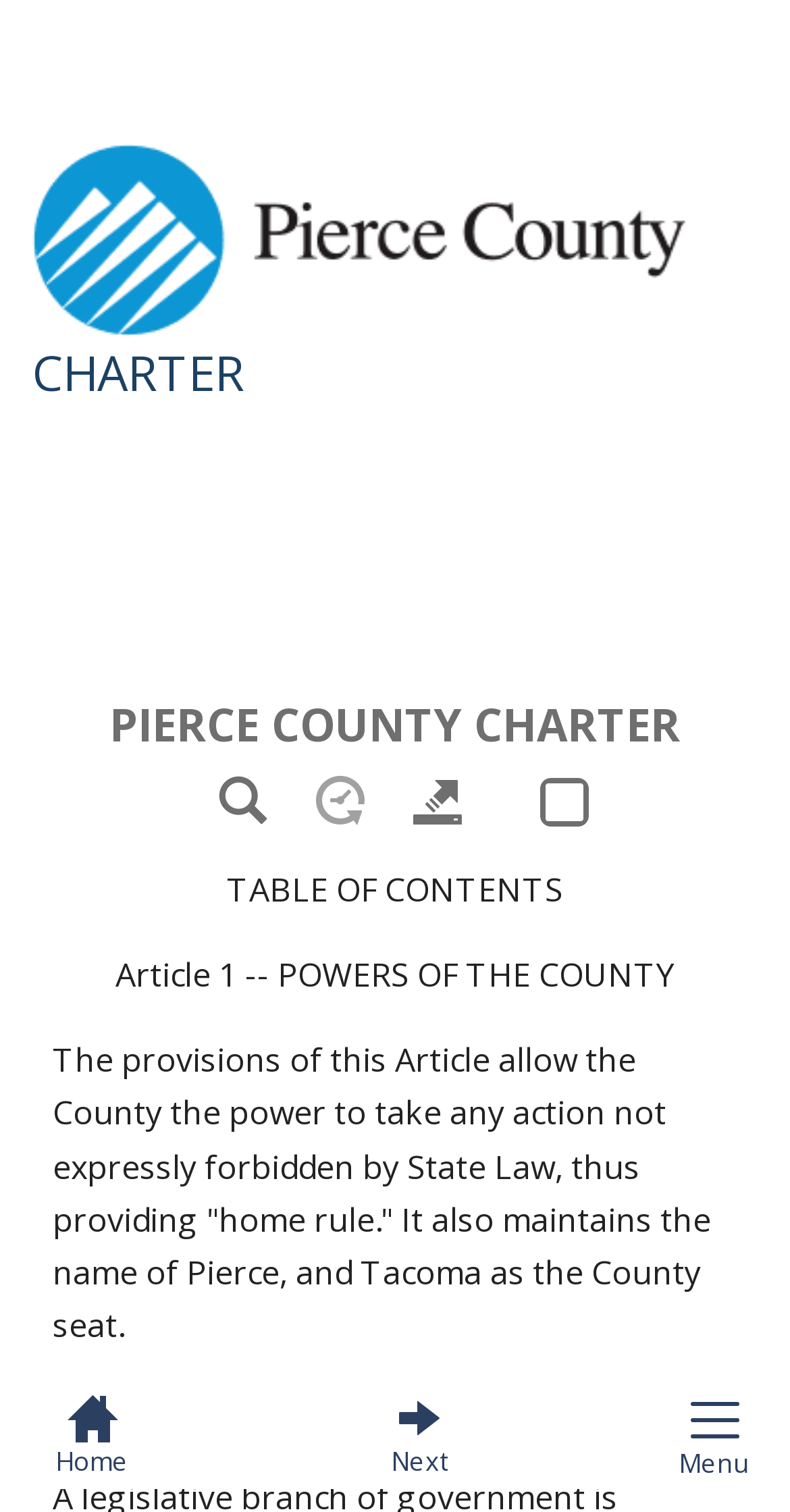Provide a thorough description of the webpage you see.

The webpage is about the Pierce County Charter, with a focus on its articles and sections. At the top, there is a progress bar indicating loading progress, accompanied by a "Loading…" text. Below this, there are navigation links, including "Home" and "Next", positioned at the top-left and top-center of the page, respectively.

On the top-right corner, there is a button to toggle the site navigation menu. When expanded, this menu displays a list of article titles, including "Article 4 -- ELECTIONS", "Article 5 -- THE PUBLIC INTEREST", "Article 6 -- FINANCIAL ADMINISTRATION", and "Article 7 -- PERSONNEL SYSTEM". Each article title is followed by a brief description of its content.

In the middle of the page, there is a dialog box titled "Cookies" that appears as a modal window. This dialog explains that the website uses cookies for functional, customization, and analytical purposes. It provides two buttons, "More choices" and "OK", allowing users to customize their cookie preferences.

Overall, the webpage appears to be a resource for learning about the Pierce County Charter, with easy navigation and clear descriptions of each article's content.